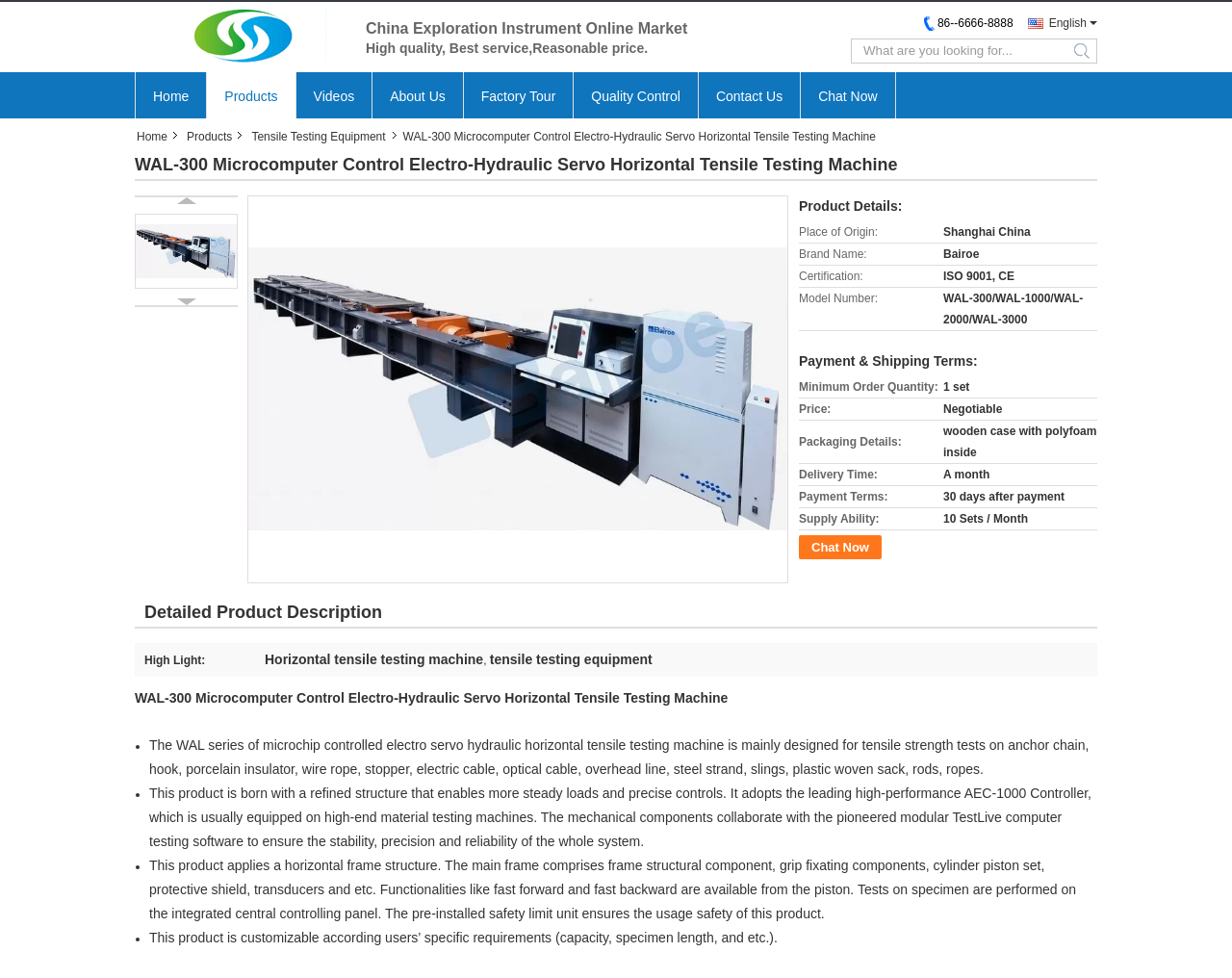What is the certification of the product?
Kindly offer a detailed explanation using the data available in the image.

The certification of the product can be found in the table under 'Product Details' section, where it is specified as 'ISO 9001, CE' in the 'Certification' row.